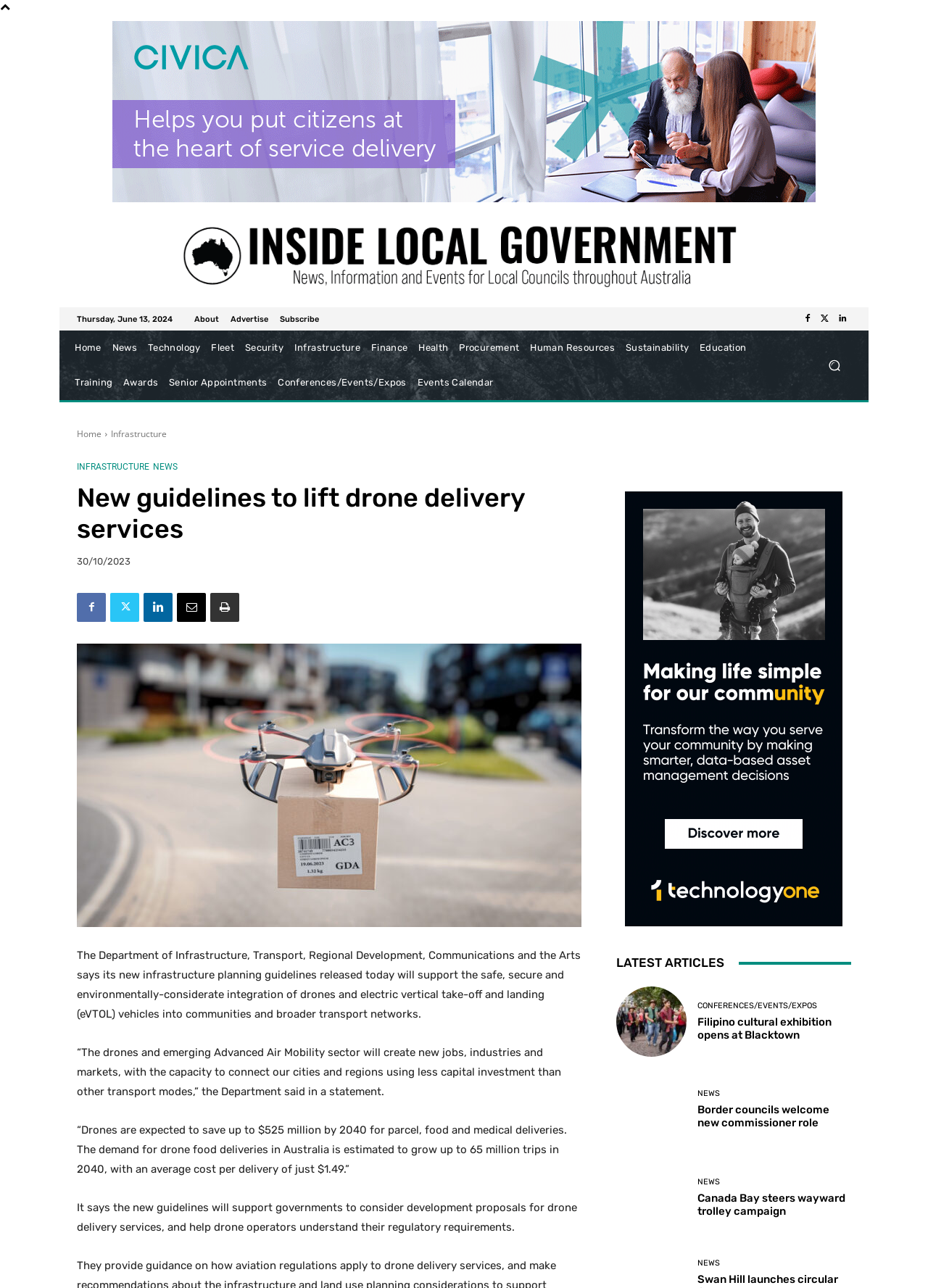What is the department mentioned in the article?
Provide a detailed and extensive answer to the question.

The article mentions the department that released new infrastructure planning guidelines to support the safe integration of drones and electric vertical take-off and landing (eVTOL) vehicles into communities and broader transport networks.